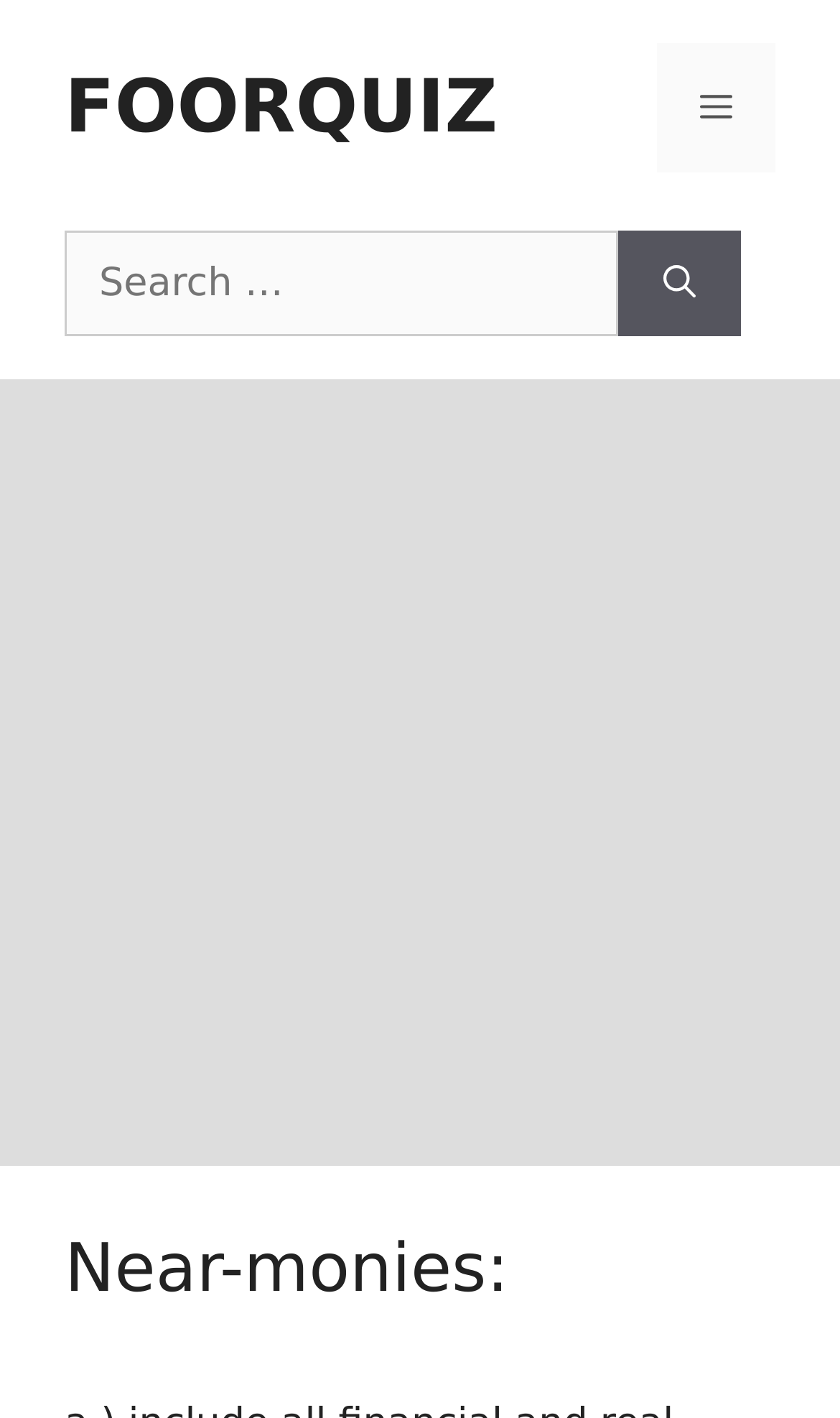What is the function of the button with the text 'Search'?
Using the visual information, reply with a single word or short phrase.

To submit the search query